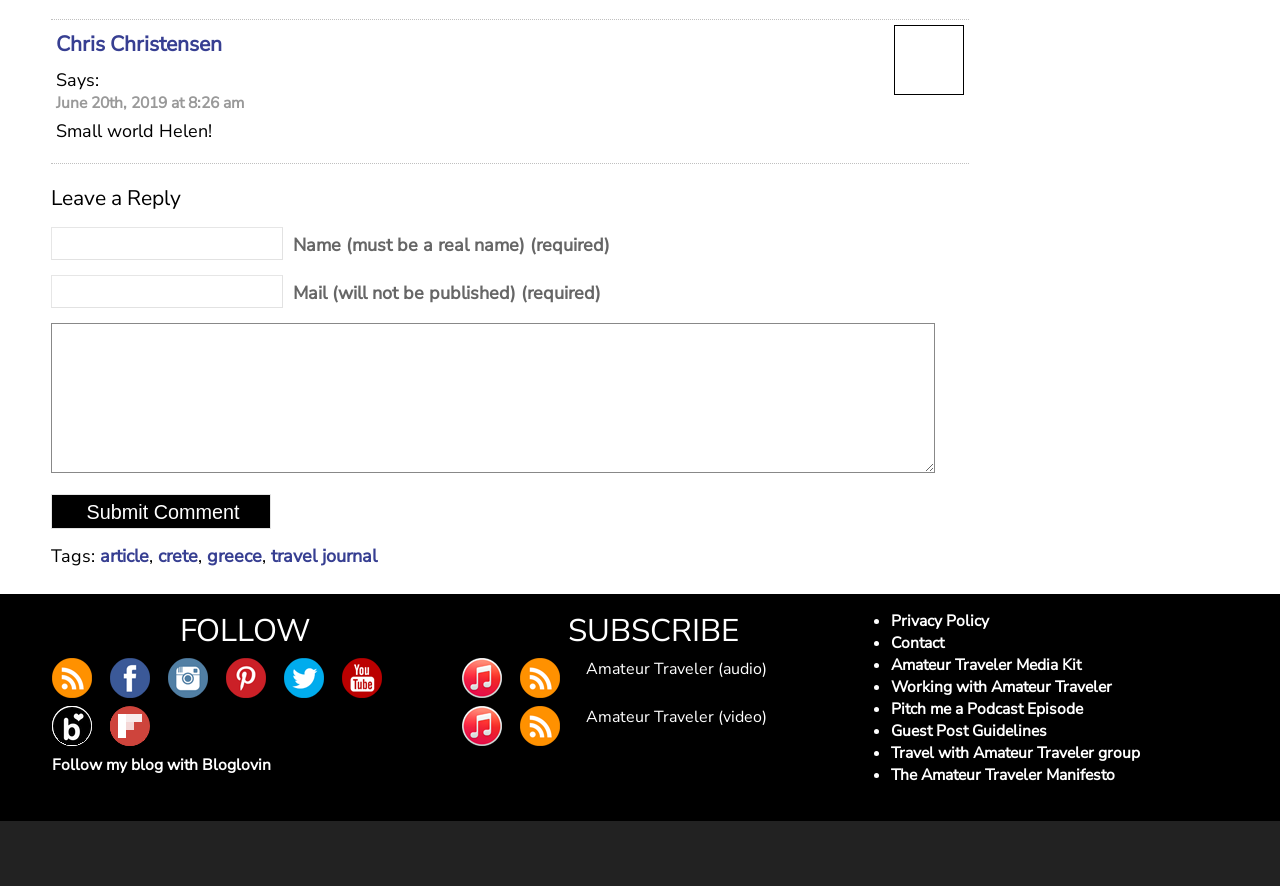Please determine the bounding box coordinates for the element that should be clicked to follow these instructions: "Leave a comment".

[0.04, 0.208, 0.757, 0.245]